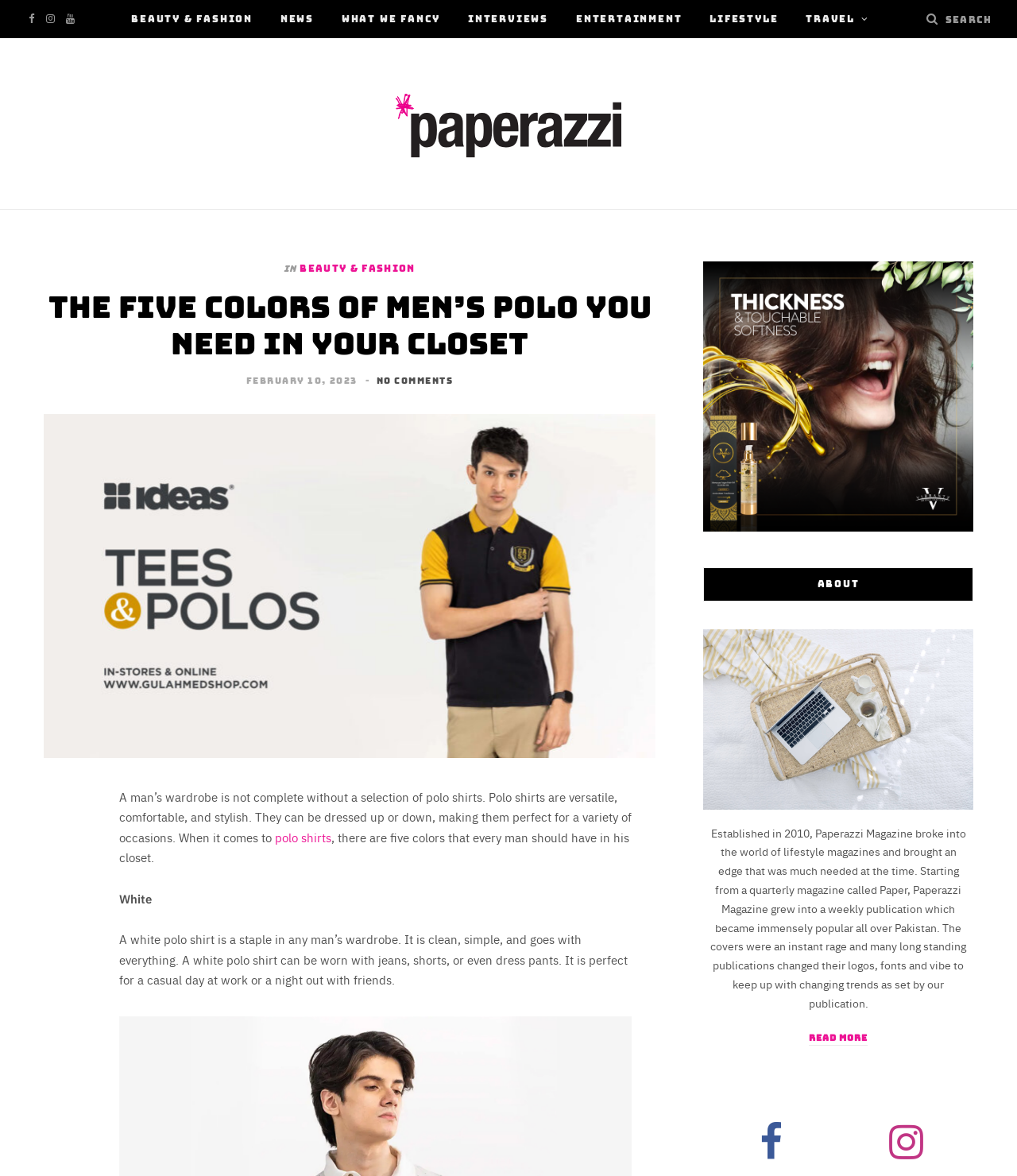Utilize the information from the image to answer the question in detail:
What is the category of the article?

I looked at the top of the webpage and saw the category links, and the article is categorized under BEAUTY & FASHION, which is one of the links.